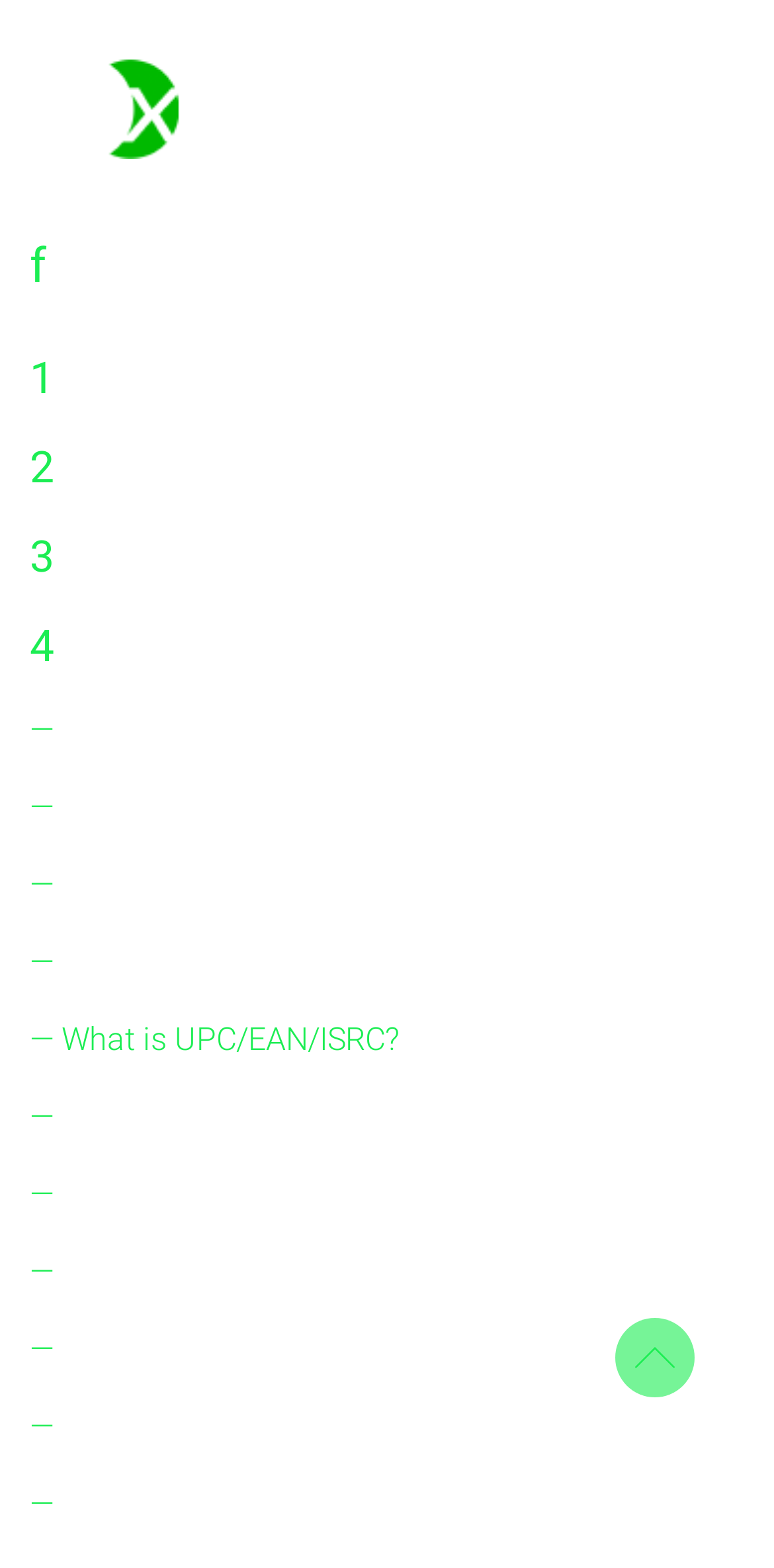Give a concise answer using only one word or phrase for this question:
How many links are available on this webpage?

24